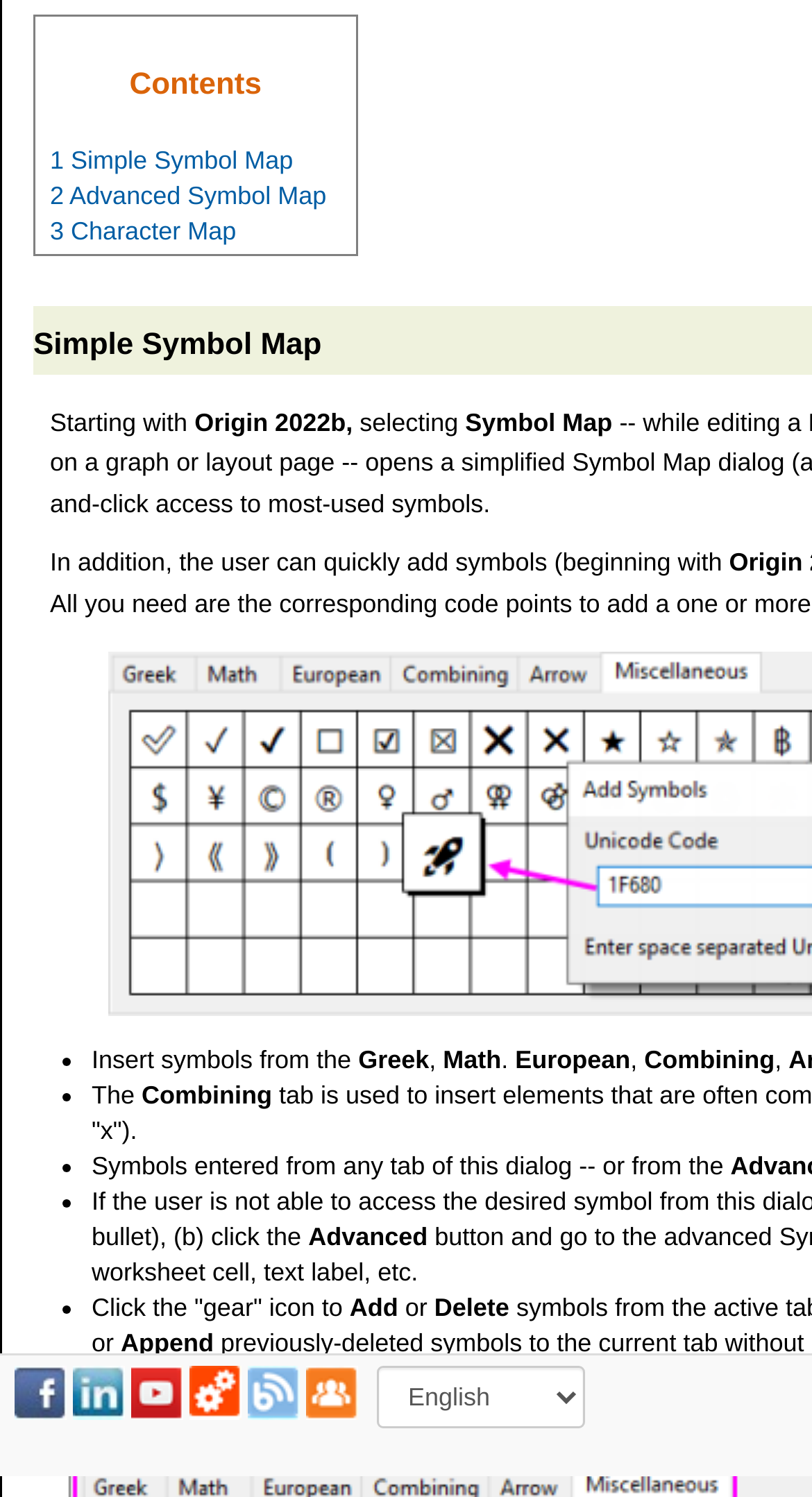Locate the bounding box coordinates of the element that should be clicked to fulfill the instruction: "Select an option from the combobox".

[0.464, 0.912, 0.721, 0.954]